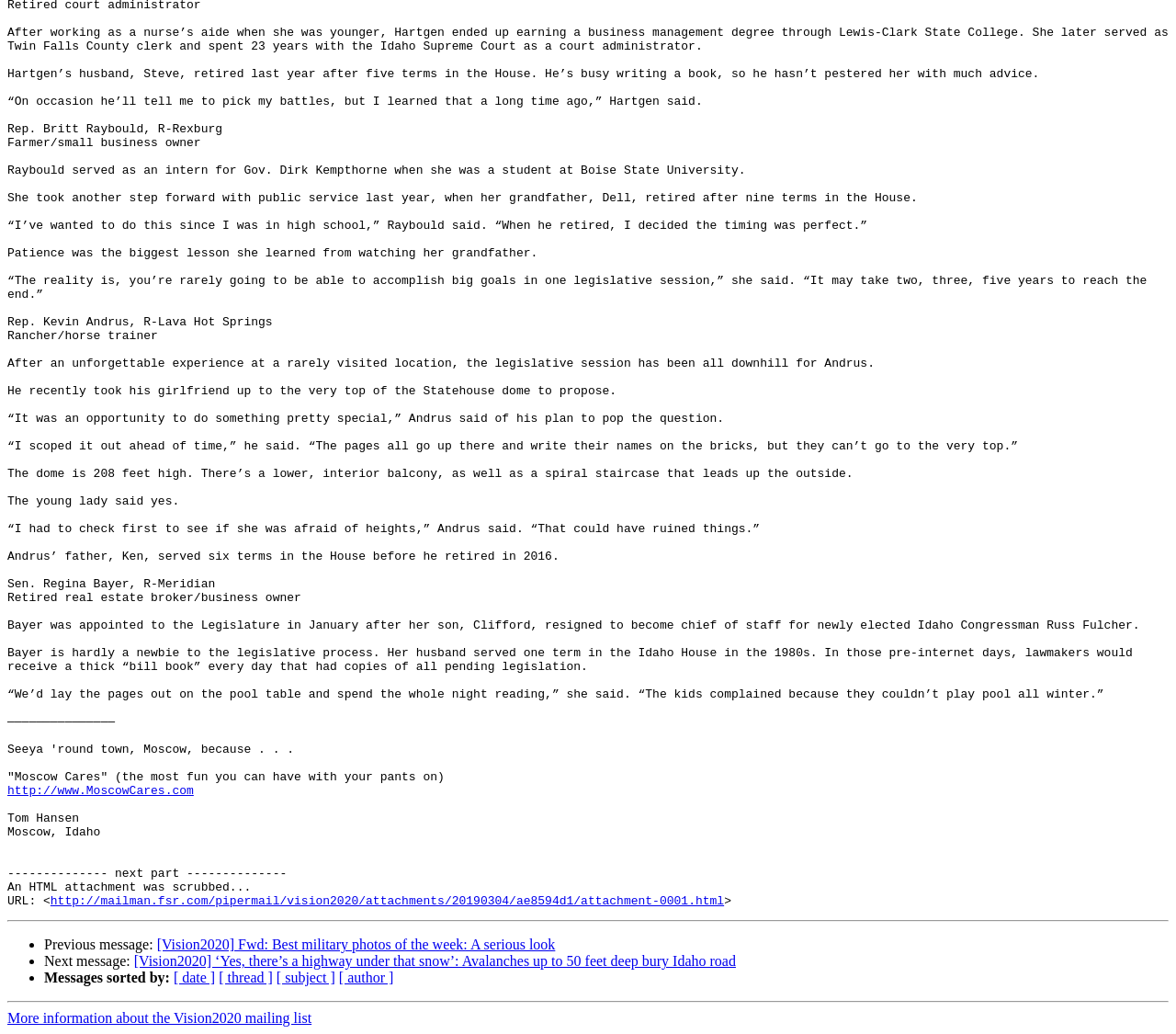Refer to the image and provide an in-depth answer to the question: 
What is the orientation of the separator at coordinates [0.006, 0.89, 0.994, 0.892]?

The separator element at coordinates [0.006, 0.89, 0.994, 0.892] has an orientation of 'horizontal'.